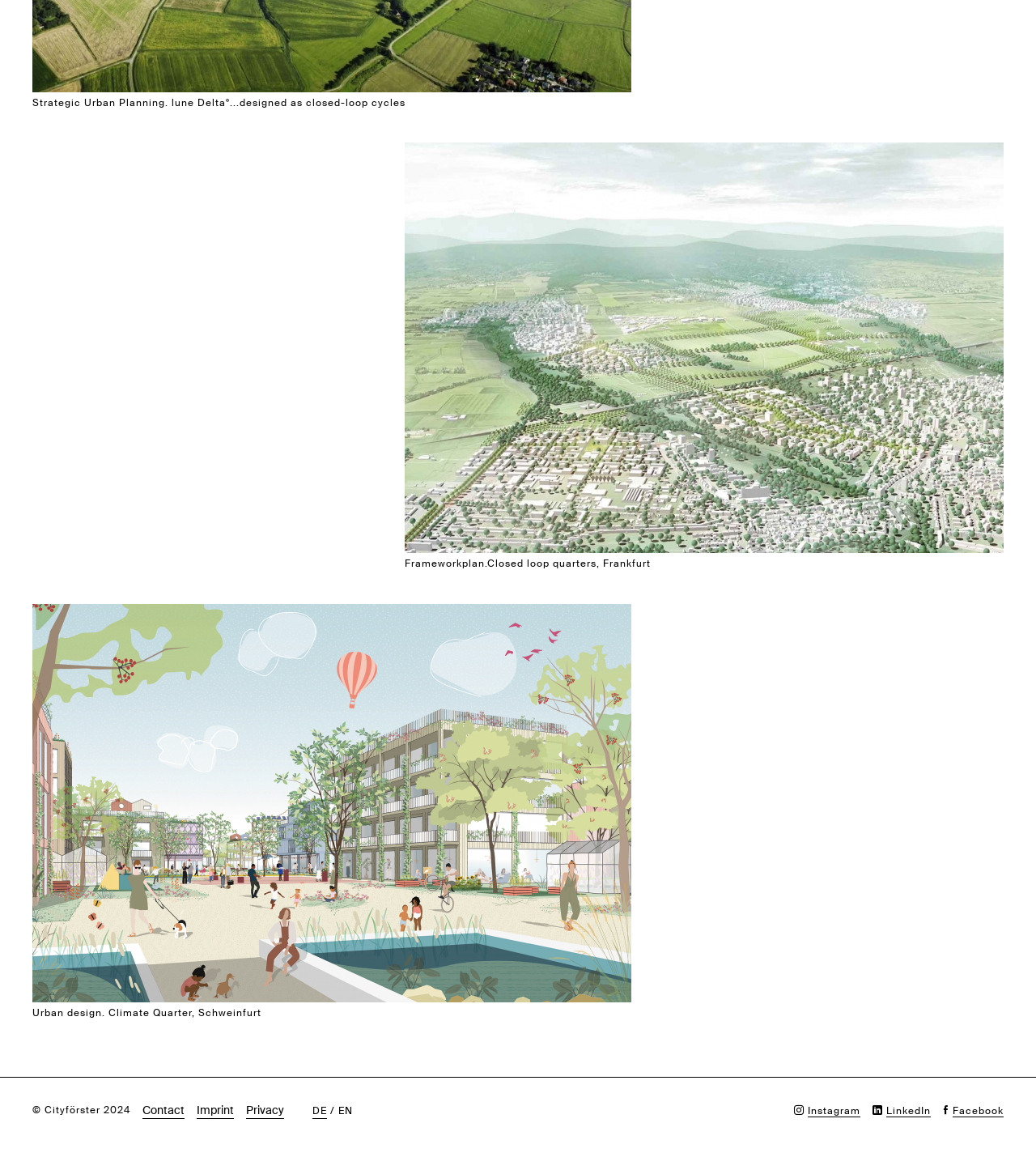Please find the bounding box coordinates of the section that needs to be clicked to achieve this instruction: "Visit Frameworkplan.Closed loop quarters, Frankfurt".

[0.391, 0.125, 0.969, 0.137]